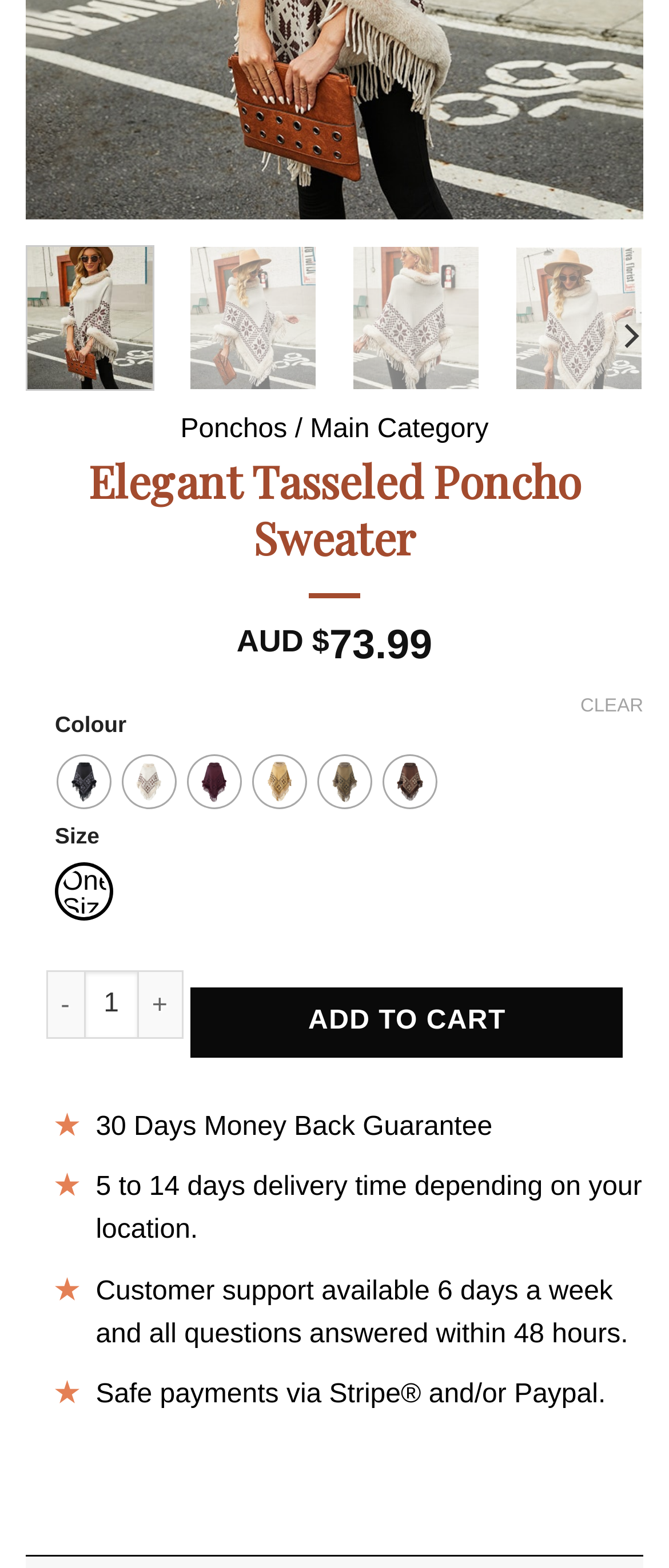Find and provide the bounding box coordinates for the UI element described with: "alt="Elegant Tasseled Poncho Sweater"".

[0.282, 0.156, 0.475, 0.249]